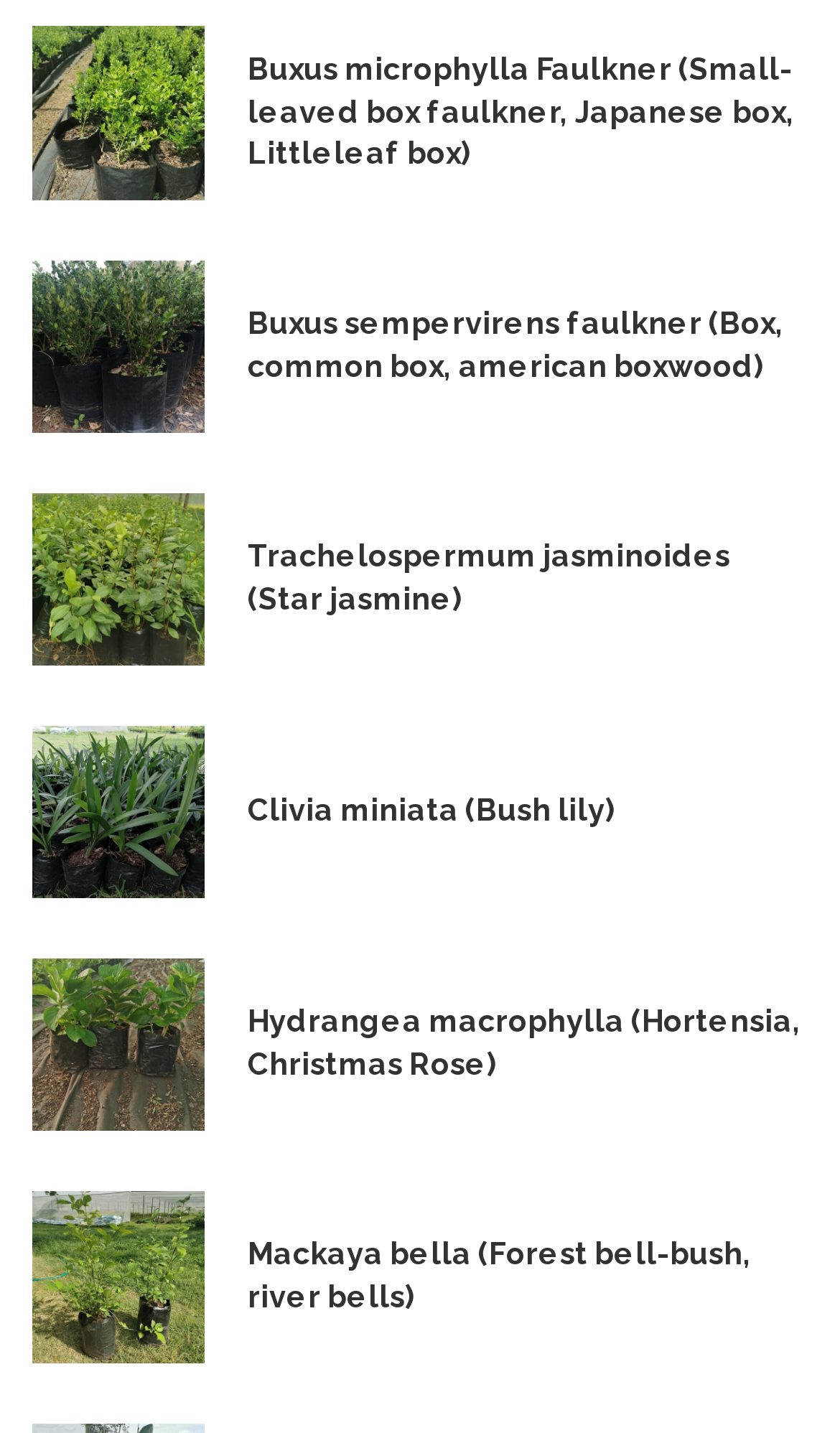Identify the bounding box coordinates of the part that should be clicked to carry out this instruction: "Learn about Star jasmine".

[0.295, 0.374, 0.962, 0.433]